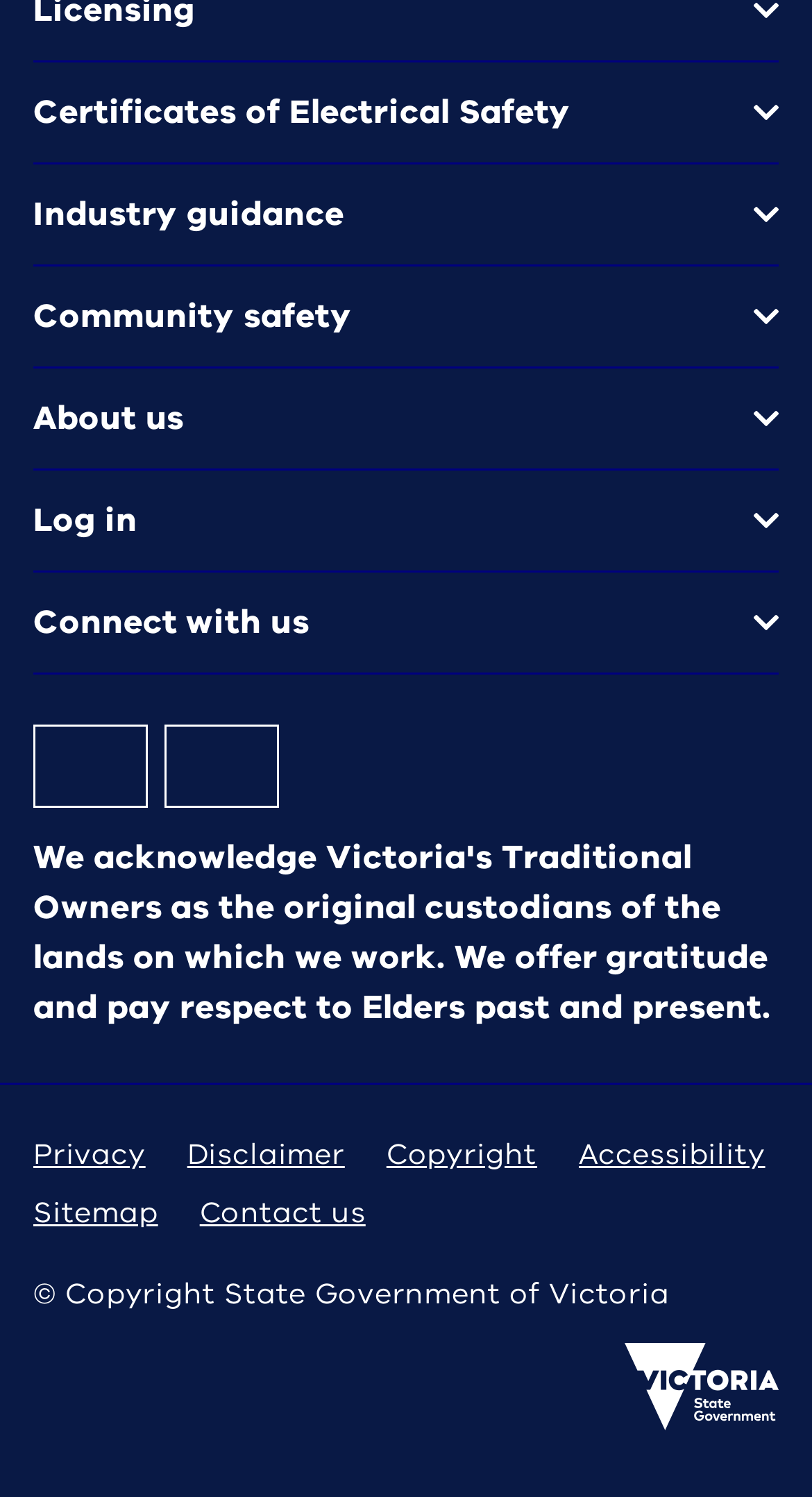Find the bounding box of the UI element described as: "Connect with us". The bounding box coordinates should be given as four float values between 0 and 1, i.e., [left, top, right, bottom].

[0.0, 0.381, 1.0, 0.45]